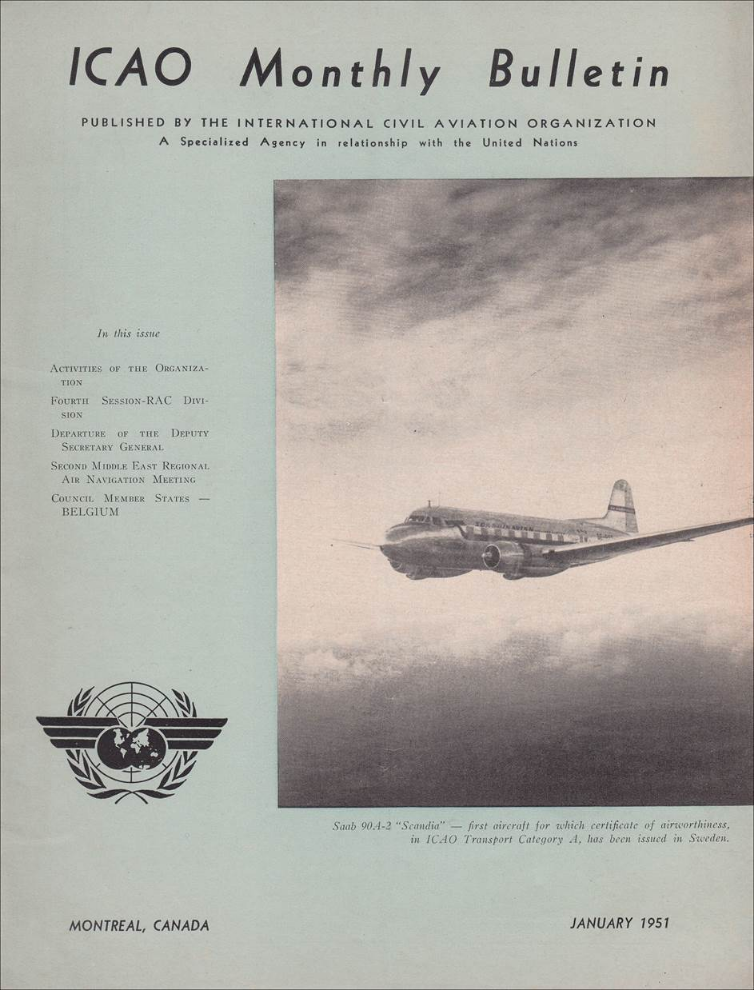What is the category of airworthiness standards attained by the PRINCE 1?
Provide a fully detailed and comprehensive answer to the question.

According to the caption, the PRINCE 1 was 'notable for being the first British aircraft in its class to attain Category A airworthiness standards as set by the ICAO's Annex 8'.